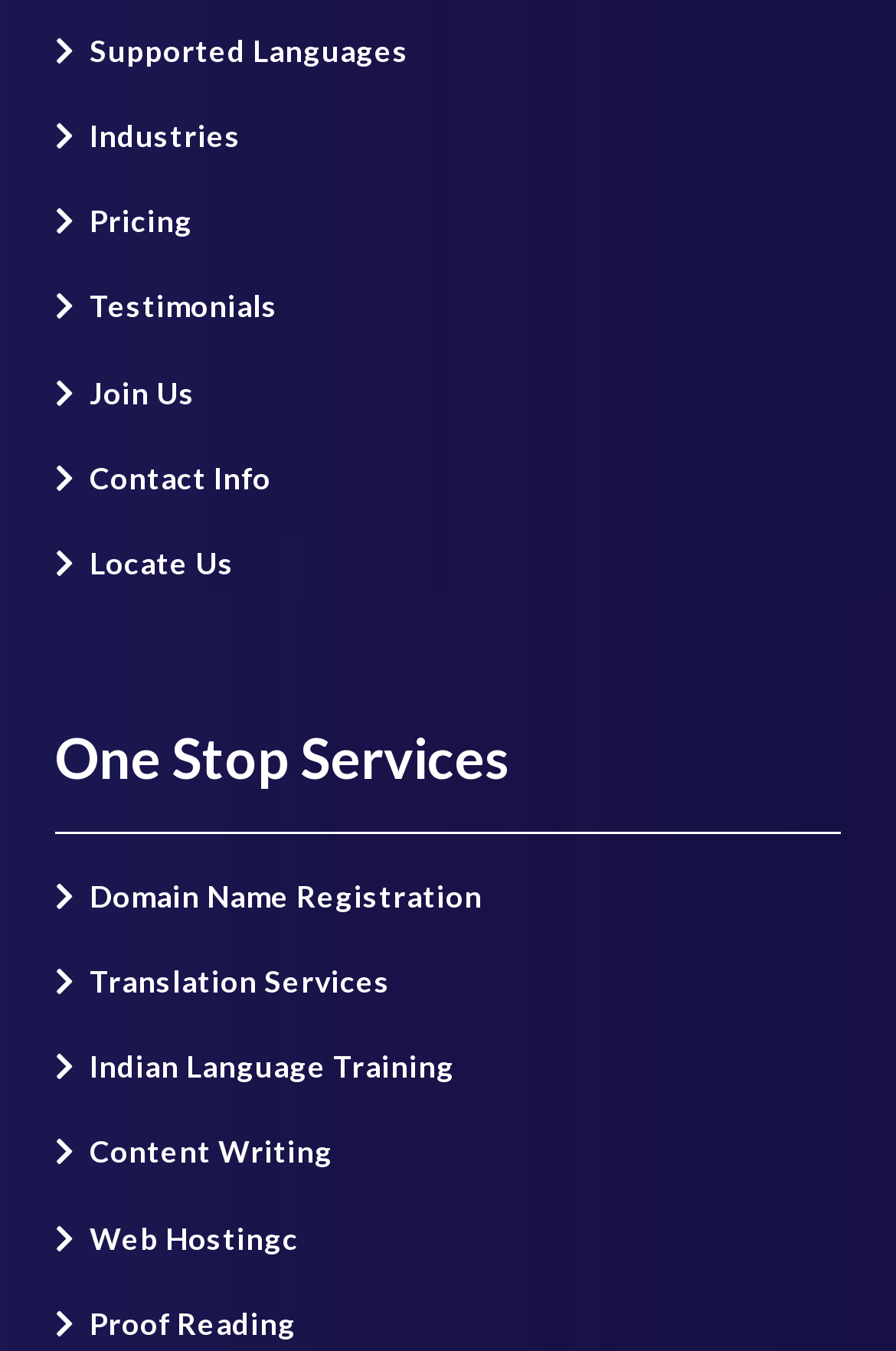What is the last service listed?
Please give a detailed and thorough answer to the question, covering all relevant points.

I looked at the list of services offered by the company and found that the last service listed is 'Proof Reading', which is a link at the bottom of the page.